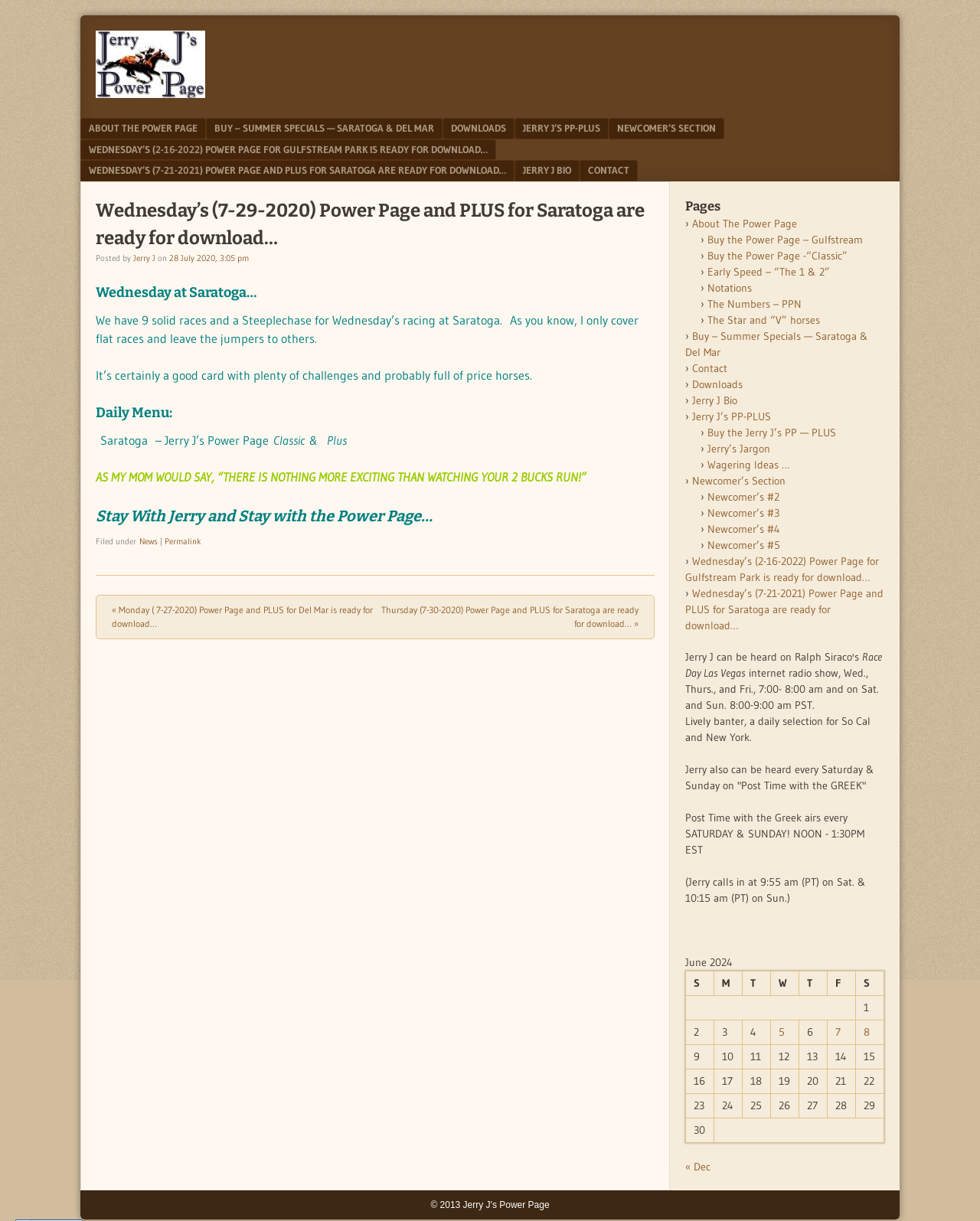What is the main heading displayed on the webpage? Please provide the text.

JERRY J POWER PAGE